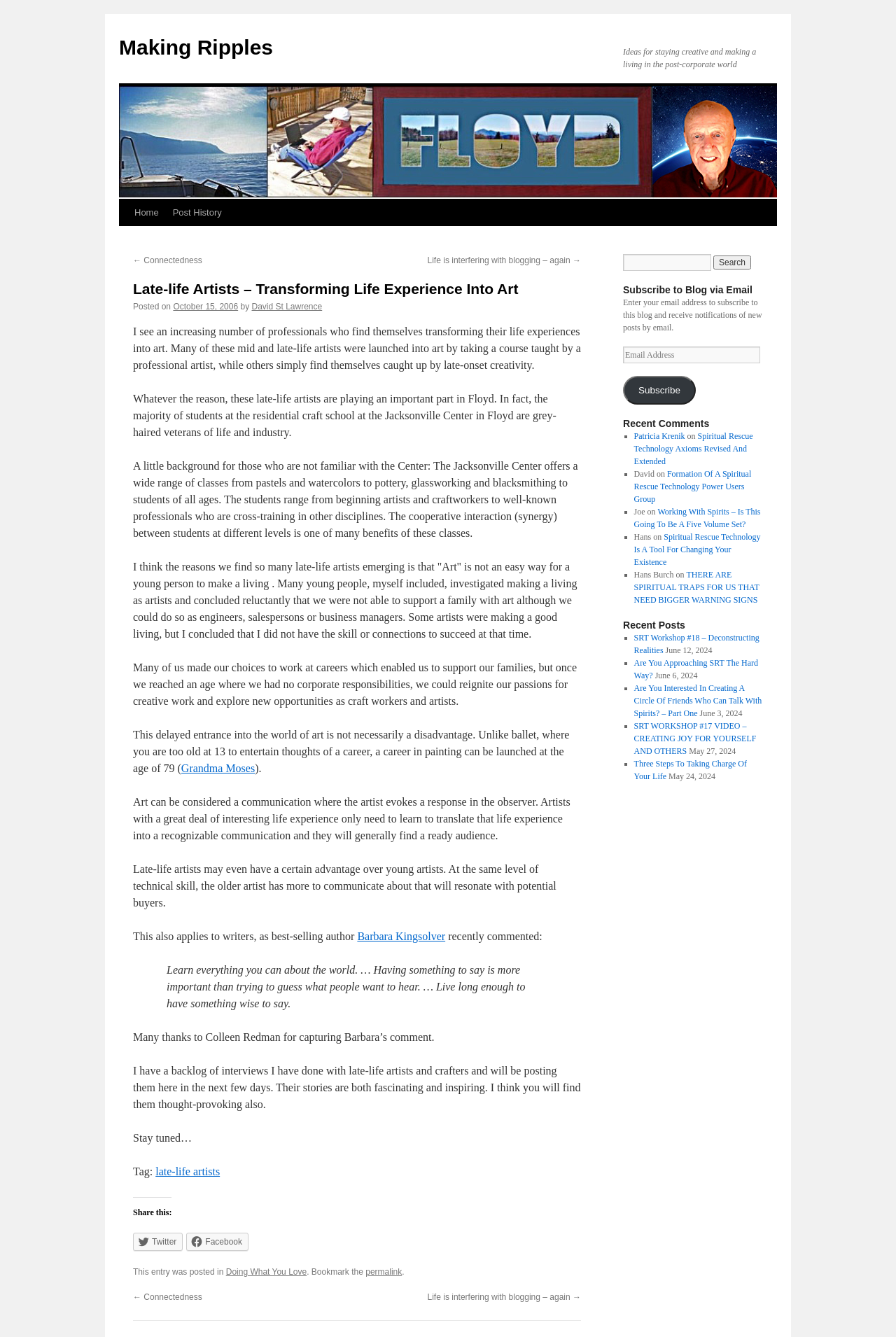Please locate the bounding box coordinates of the region I need to click to follow this instruction: "Search for something".

[0.796, 0.191, 0.838, 0.202]